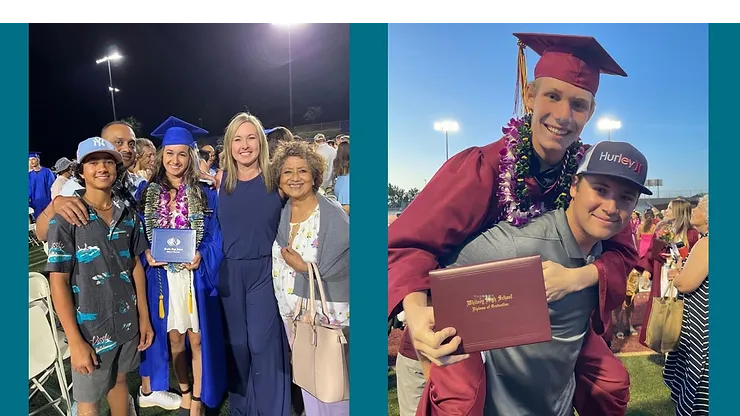Use a single word or phrase to answer the question: What is the atmosphere in the stadium?

Festive